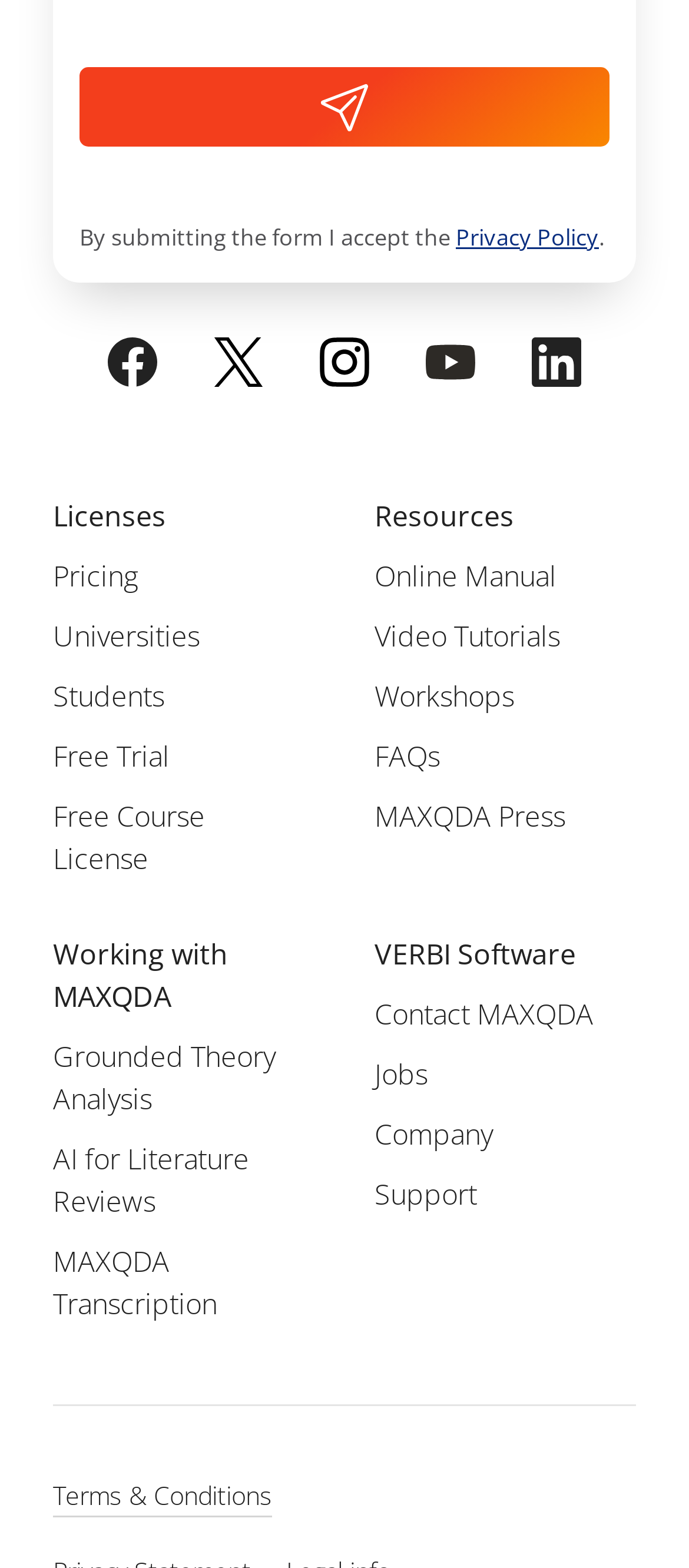Can you determine the bounding box coordinates of the area that needs to be clicked to fulfill the following instruction: "Click on the 'Free Trial' link"?

[0.077, 0.47, 0.246, 0.498]